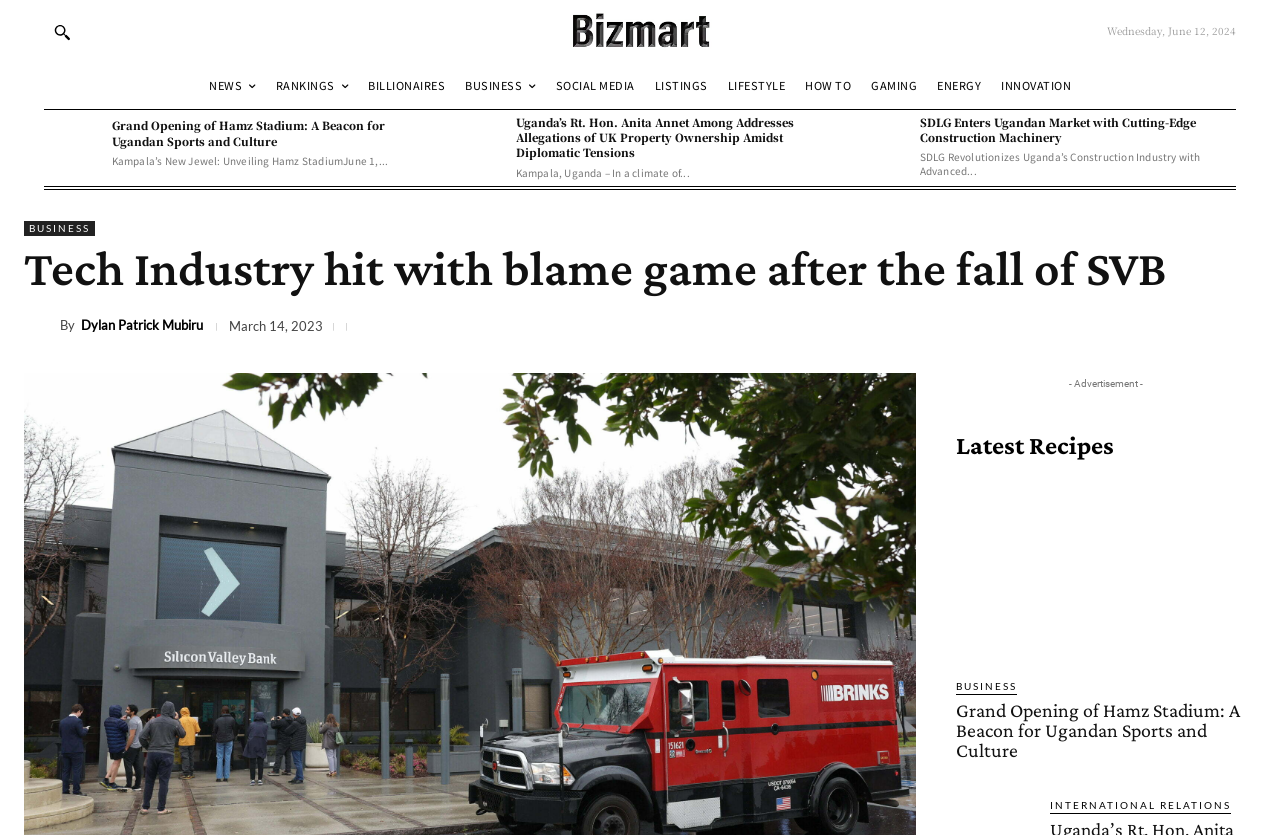Return the bounding box coordinates of the UI element that corresponds to this description: "Social Media". The coordinates must be given as four float numbers in the range of 0 and 1, [left, top, right, bottom].

[0.43, 0.088, 0.5, 0.118]